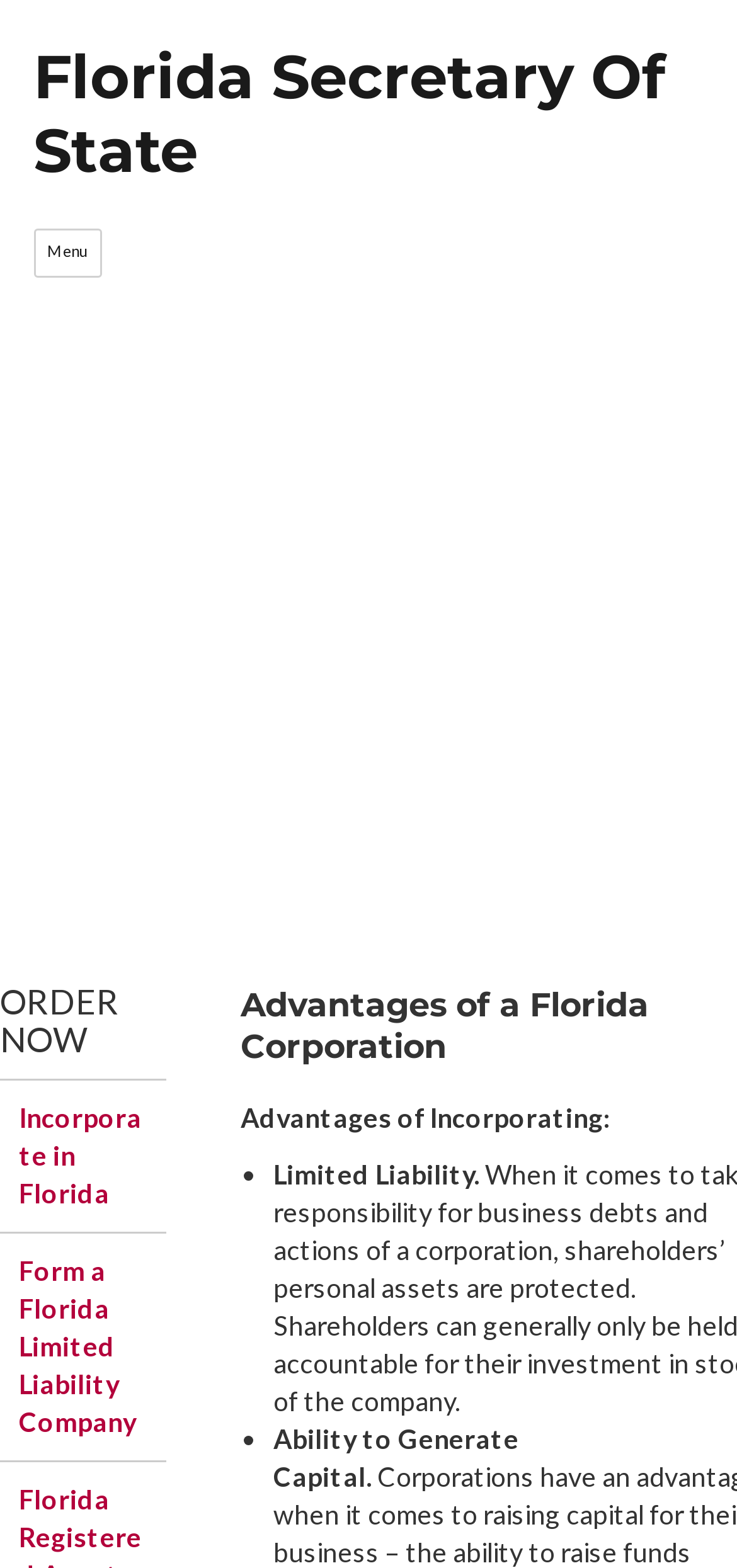Extract the bounding box coordinates of the UI element described: "alt="Outdoor Furniture"". Provide the coordinates in the format [left, top, right, bottom] with values ranging from 0 to 1.

None